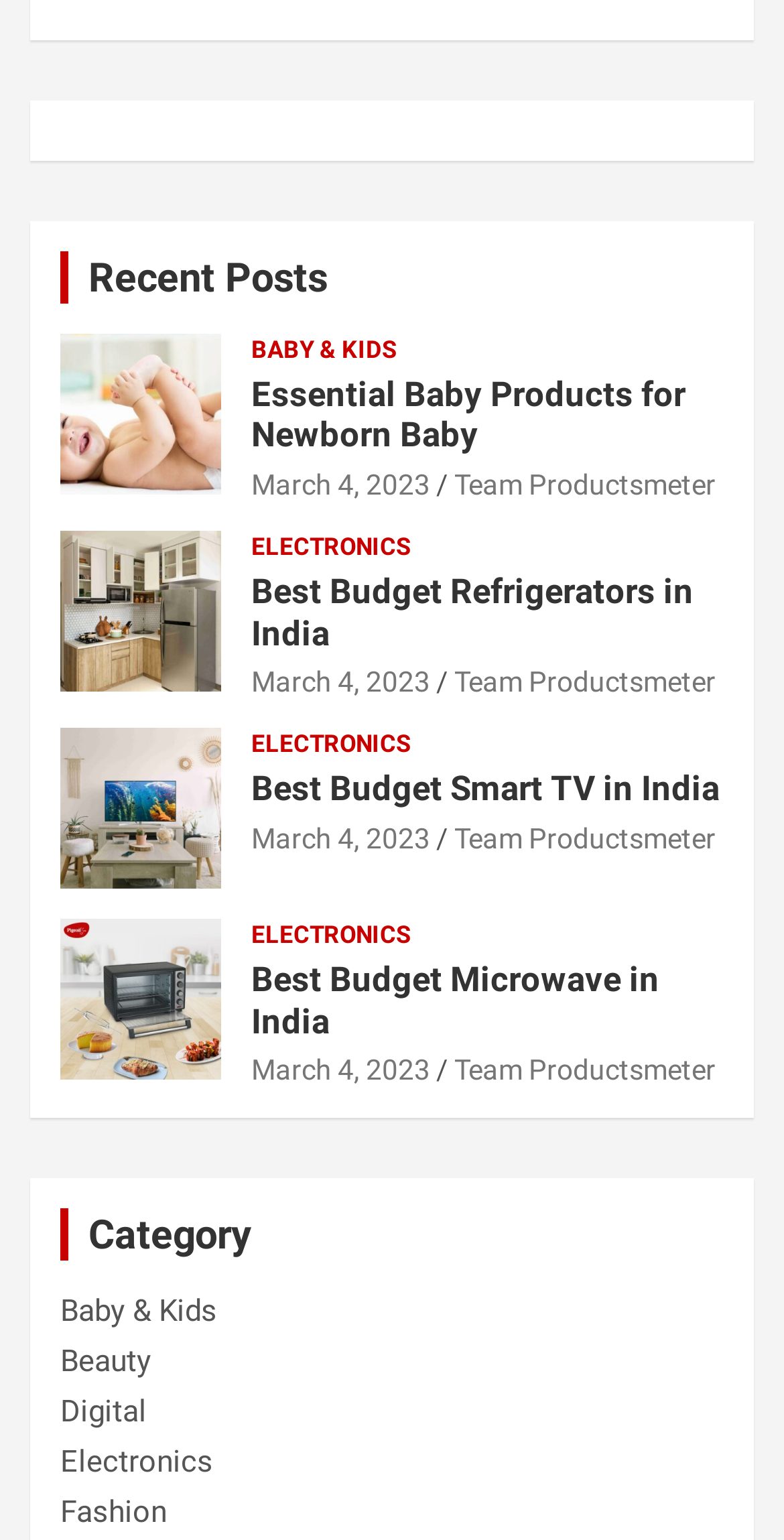Please mark the bounding box coordinates of the area that should be clicked to carry out the instruction: "Read about essential baby products for newborn babies".

[0.321, 0.243, 0.874, 0.295]